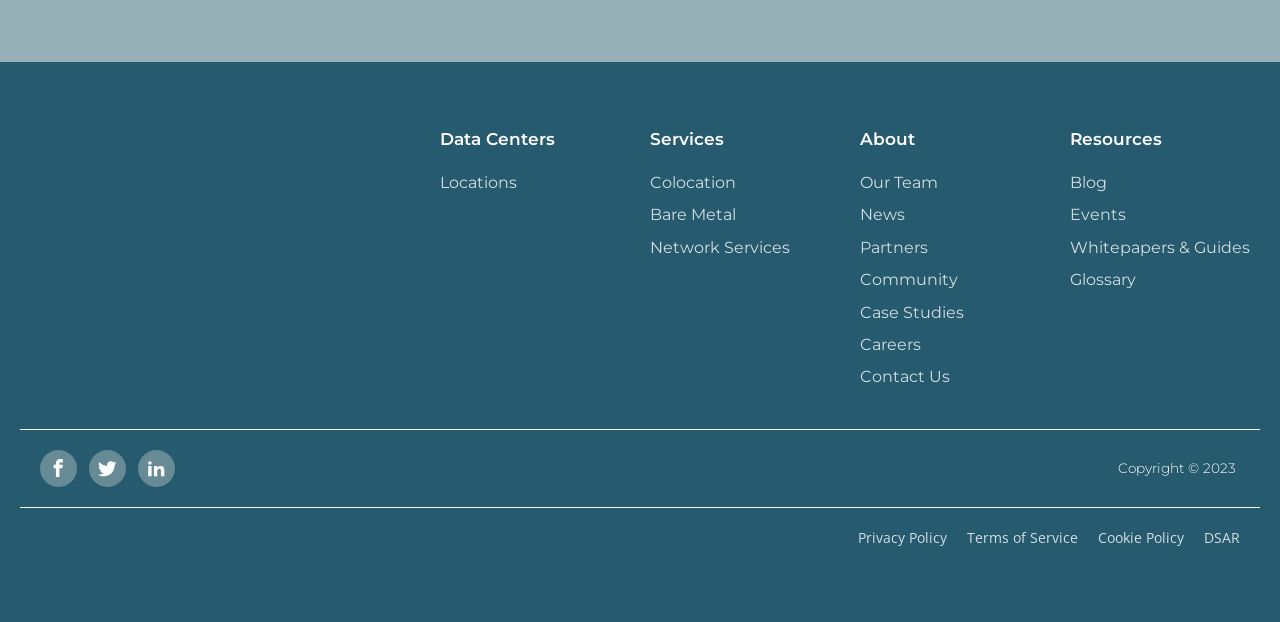Pinpoint the bounding box coordinates of the element you need to click to execute the following instruction: "Login to your account". The bounding box should be represented by four float numbers between 0 and 1, in the format [left, top, right, bottom].

None